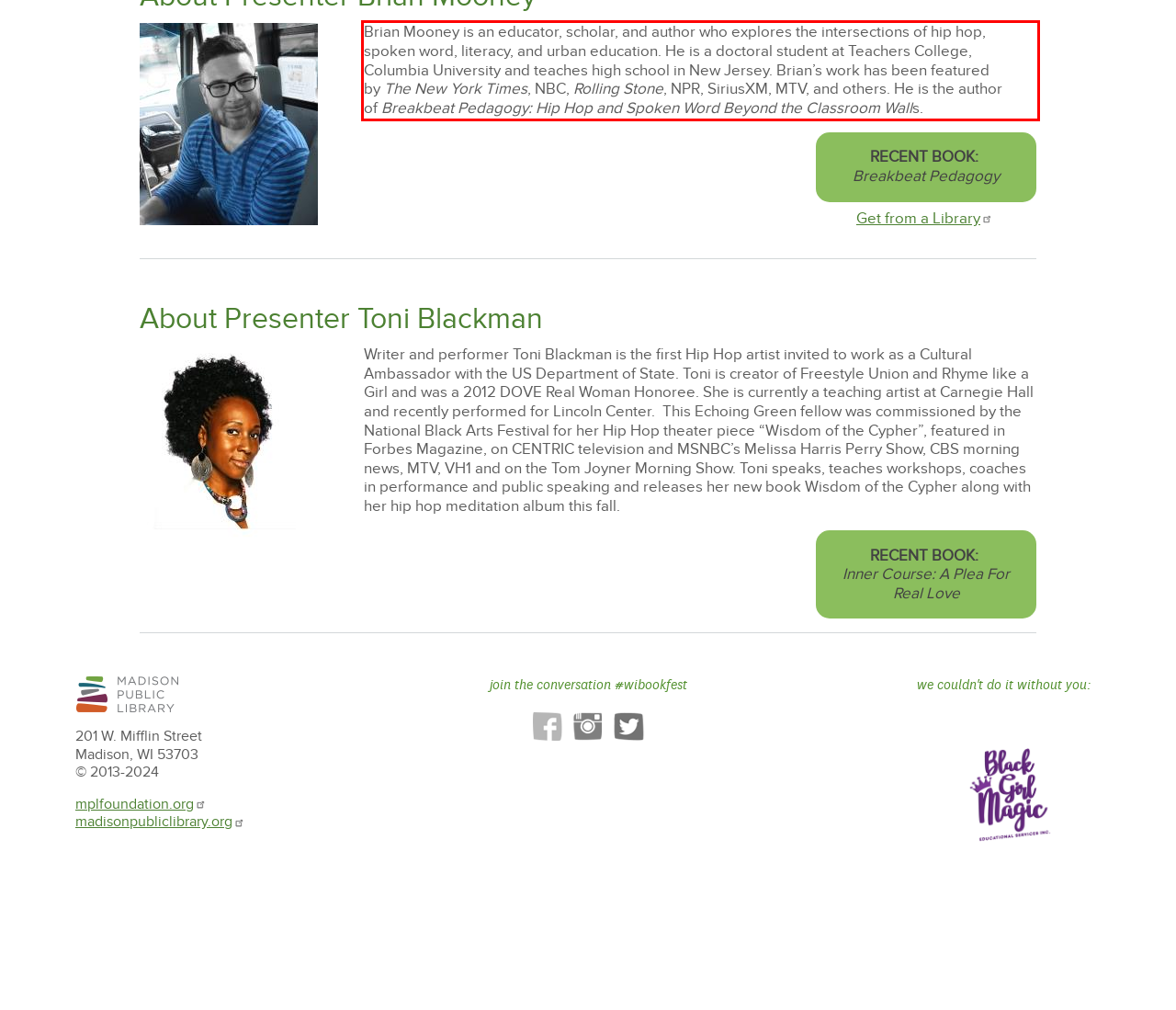Review the screenshot of the webpage and recognize the text inside the red rectangle bounding box. Provide the extracted text content.

Brian Mooney is an educator, scholar, and author who explores the intersections of hip hop, spoken word, literacy, and urban education. He is a doctoral student at Teachers College, Columbia University and teaches high school in New Jersey. Brian’s work has been featured by The New York Times, NBC, Rolling Stone, NPR, SiriusXM, MTV, and others. He is the author of Breakbeat Pedagogy: Hip Hop and Spoken Word Beyond the Classroom Walls.